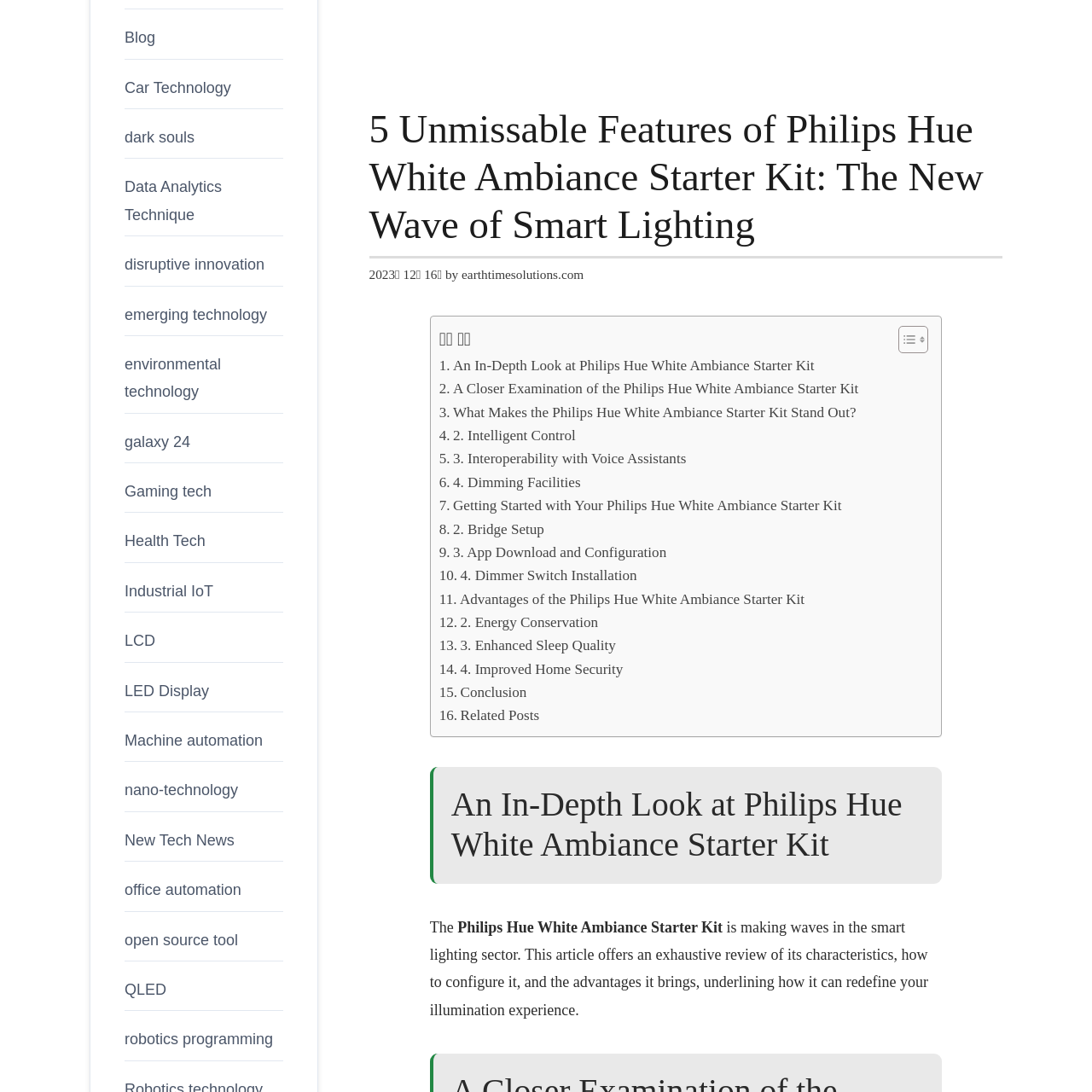Locate the bounding box for the described UI element: "3. Enhanced Sleep Quality". Ensure the coordinates are four float numbers between 0 and 1, formatted as [left, top, right, bottom].

[0.402, 0.581, 0.564, 0.602]